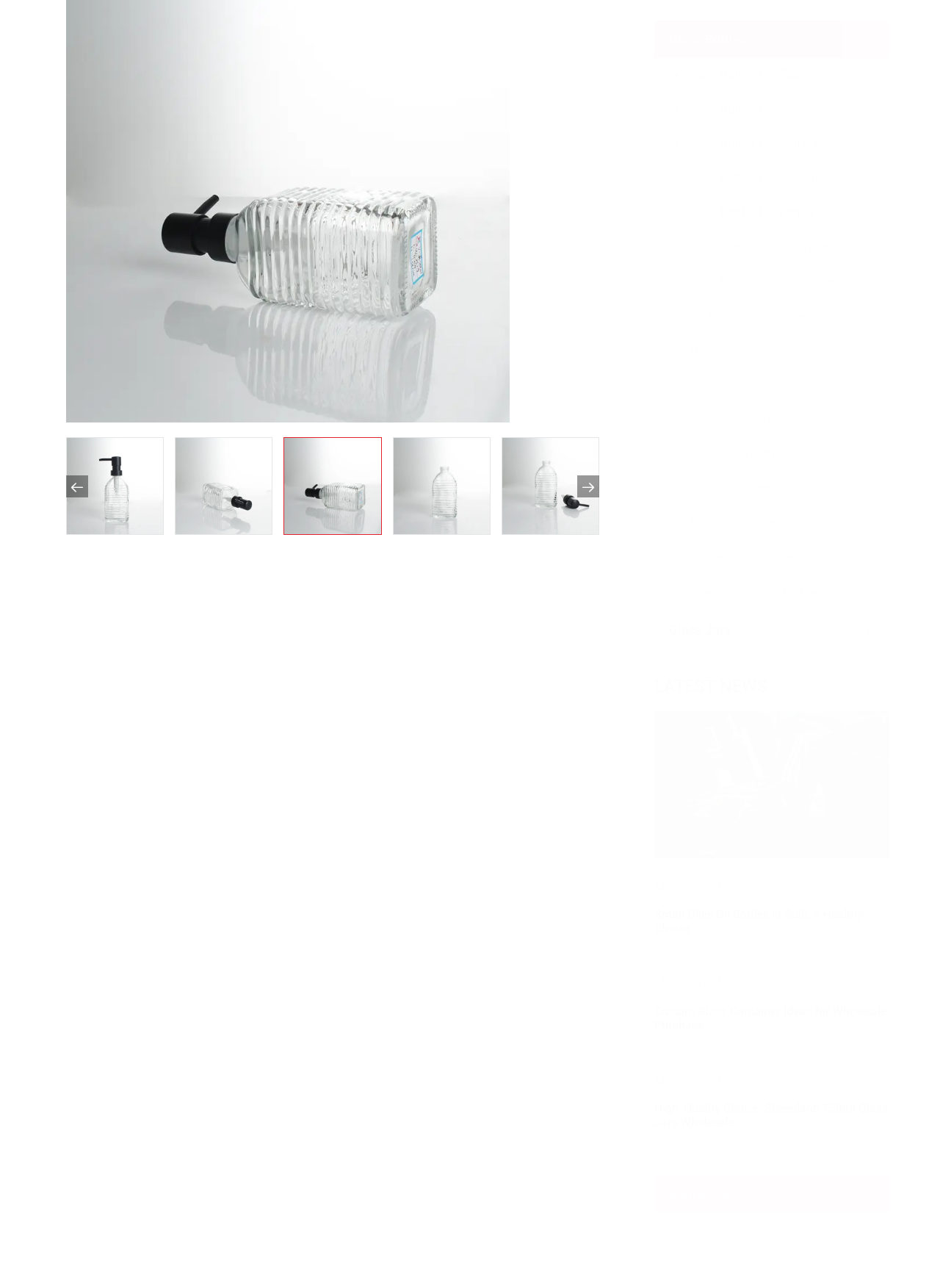Identify the bounding box coordinates for the UI element that matches this description: "".

[0.614, 0.369, 0.638, 0.386]